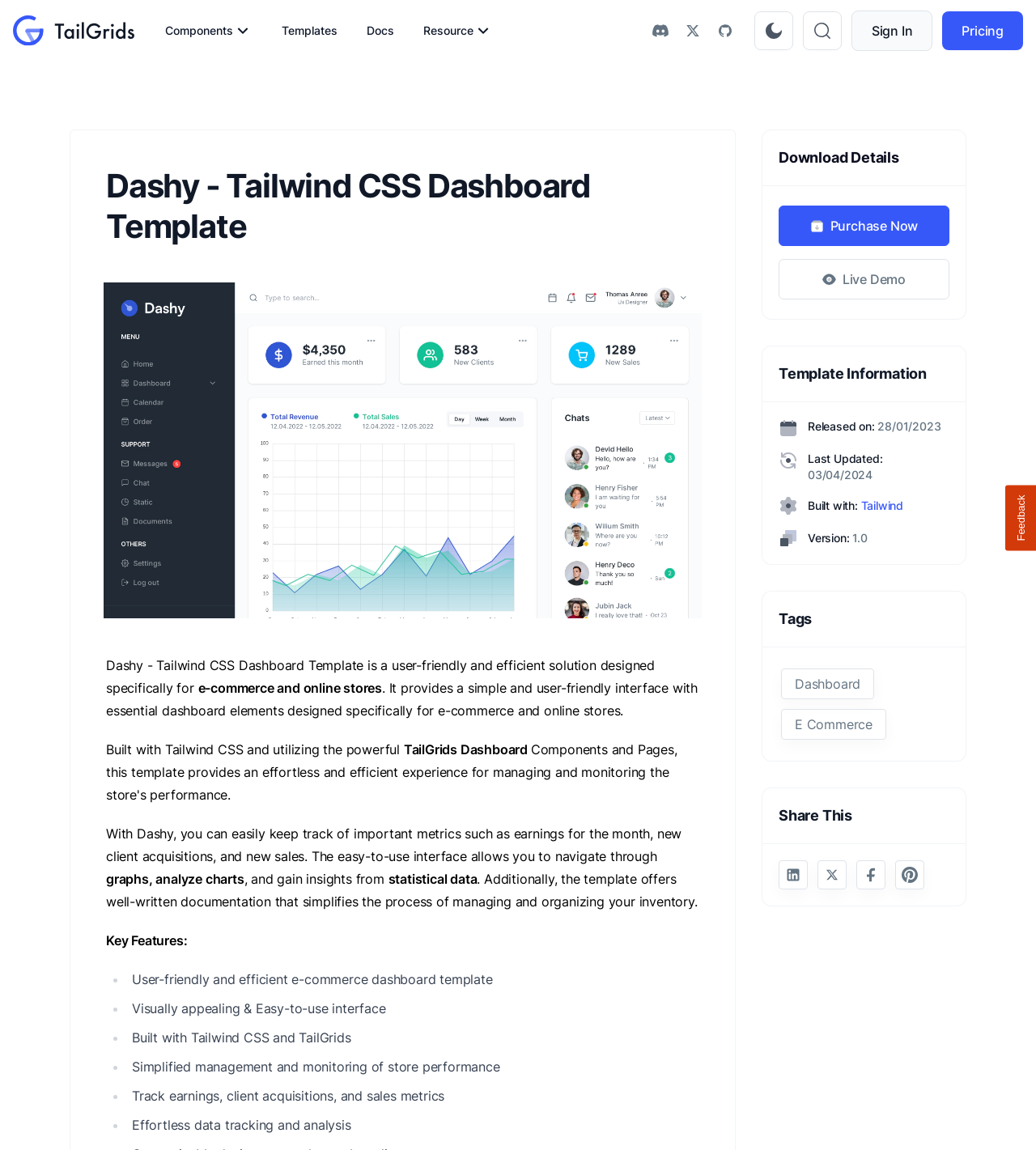Please locate the bounding box coordinates of the element that should be clicked to achieve the given instruction: "Click on the 'Home' link".

None